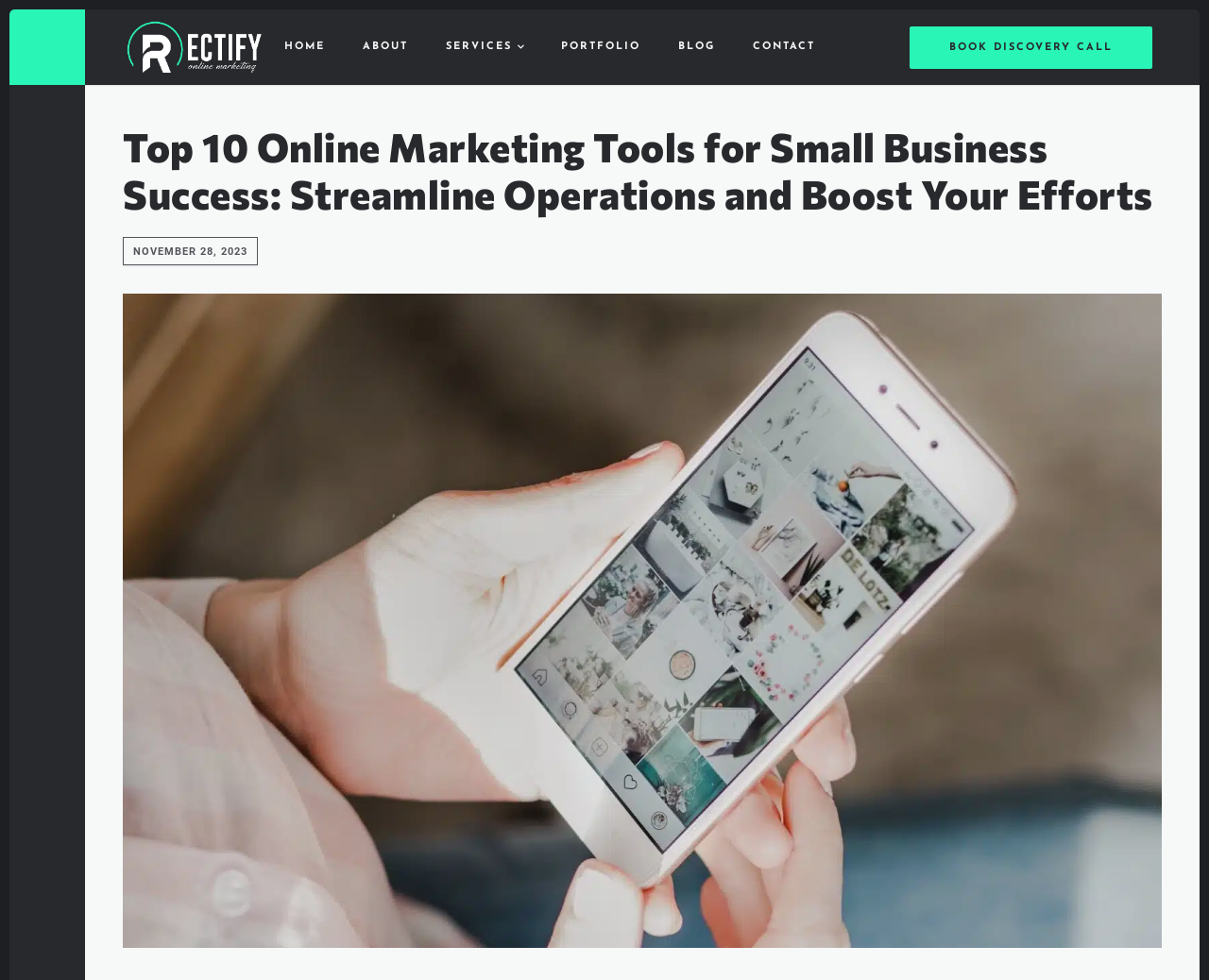Examine the screenshot and answer the question in as much detail as possible: What is the purpose of the 'BOOK DISCOVERY CALL' button?

The 'BOOK DISCOVERY CALL' button is likely a call-to-action element that allows users to schedule a discovery call, possibly to discuss their online marketing needs or learn more about the services offered on the website.